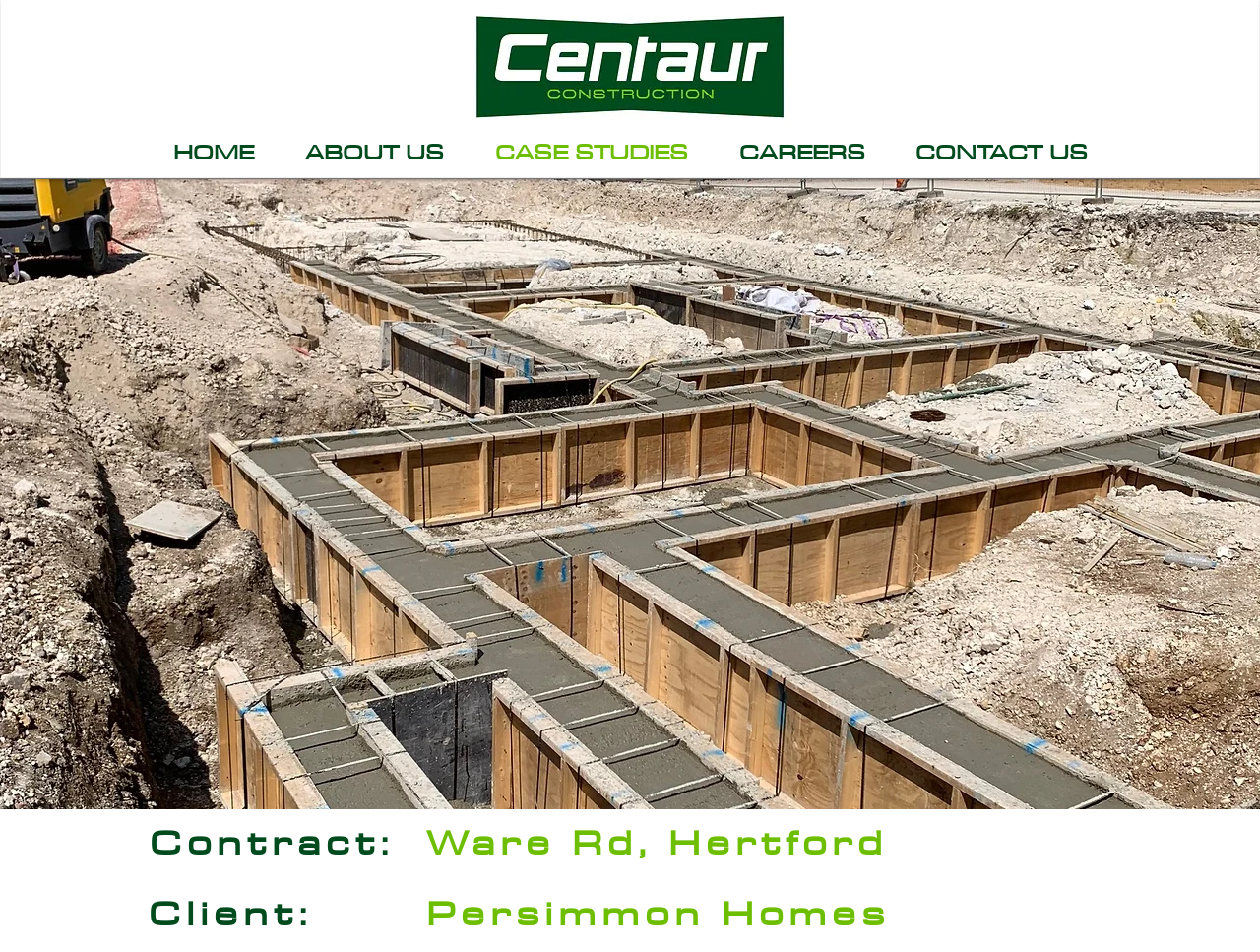Provide a thorough description of this webpage.

The webpage is about a construction project located at Ware Road, Hertford, by Centaur Construction. At the top of the page, there is a Centaur logo image, taking up about a quarter of the screen width. Below the logo, there is a navigation menu with five links: HOME, ABOUT US, CASE STUDIES, CAREERS, and CONTACT US, spanning across the width of the page.

Below the navigation menu, there is a slideshow gallery that occupies the majority of the page, with two arrow buttons on the left and right sides to navigate through the images. The current image is labeled as "IMG_0822" and has a popup menu. There is also a text indicator showing "1/9", indicating that this is the first of nine images.

At the bottom of the page, there are four headings that provide project details. The first two headings are "Contract:" and "Ware Rd, Hertford", and the second two headings are "Client:" and "Persimmon Homes". These headings are arranged in two columns, with the labels on the left and the corresponding information on the right.